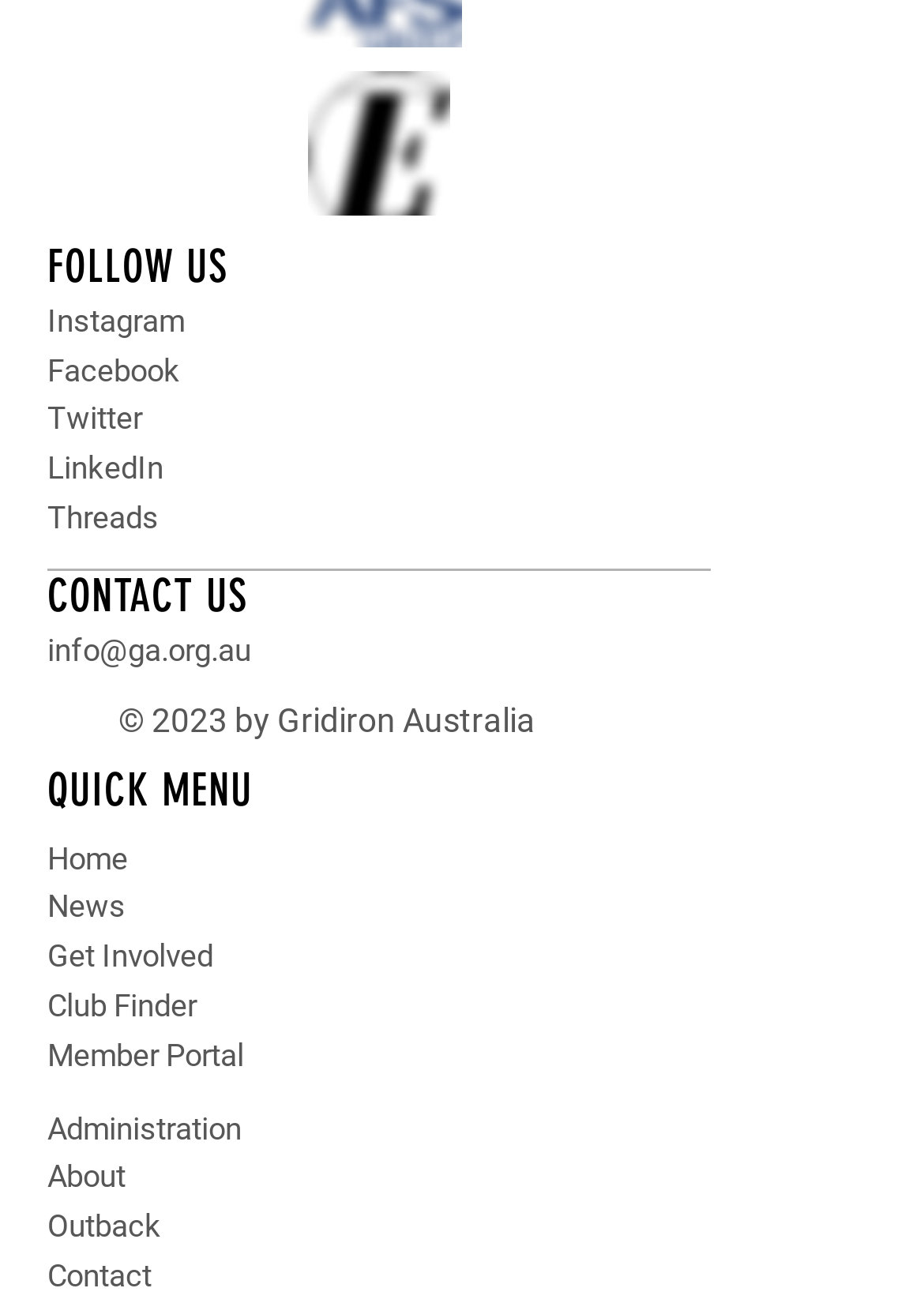Can you look at the image and give a comprehensive answer to the question:
What is the last quick menu item?

I checked the list of quick menu items under the 'QUICK MENU' heading and found that the last item is 'Contact'.